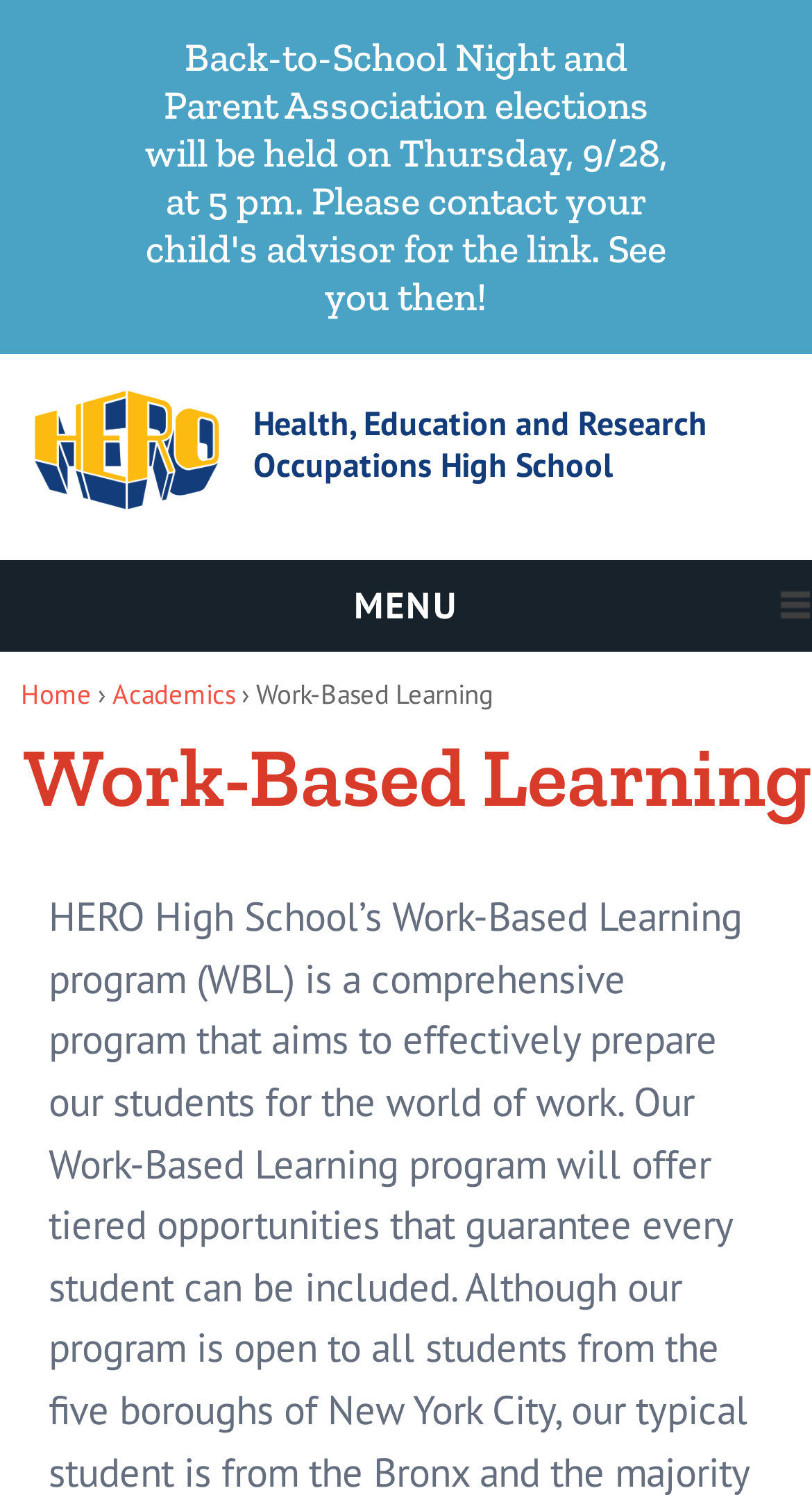Identify the main heading from the webpage and provide its text content.

Health, Education and Research Occupations High School